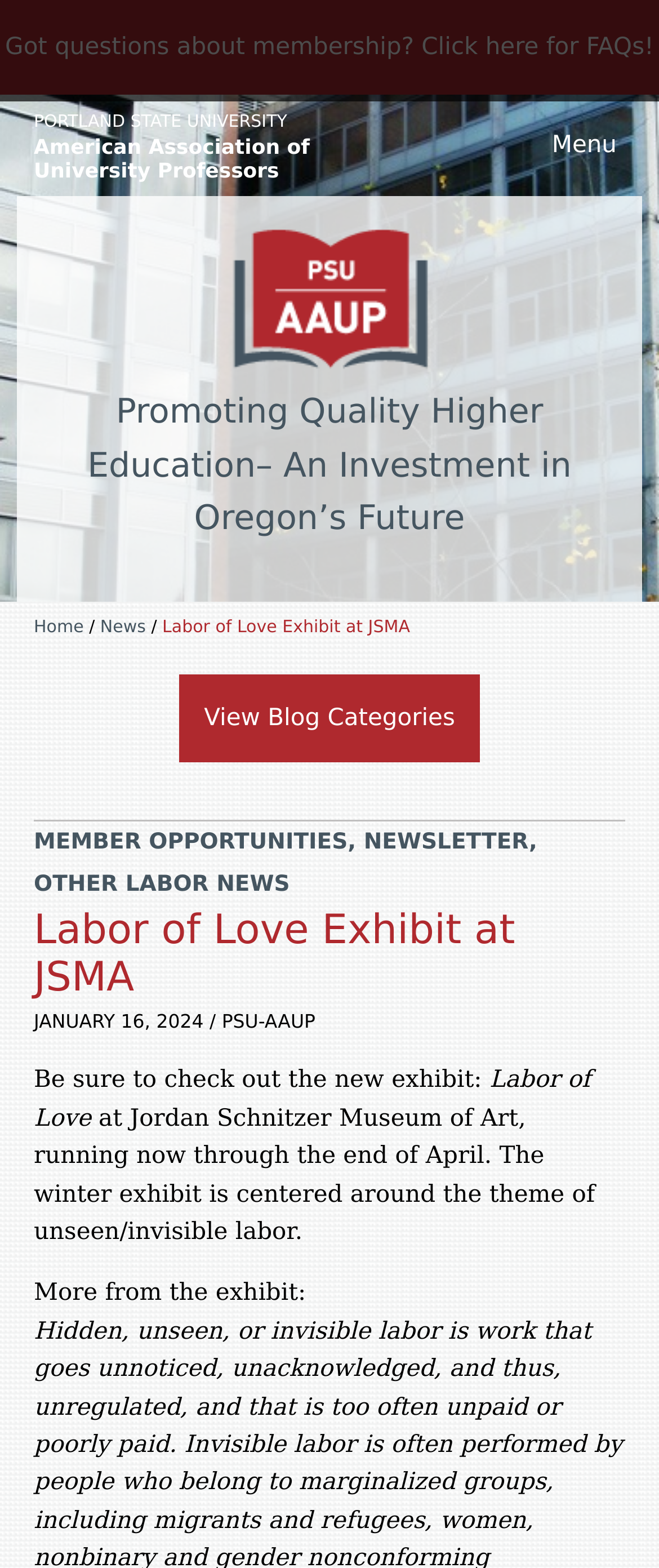Identify the bounding box coordinates for the UI element that matches this description: "View Blog Categories".

[0.271, 0.43, 0.729, 0.487]